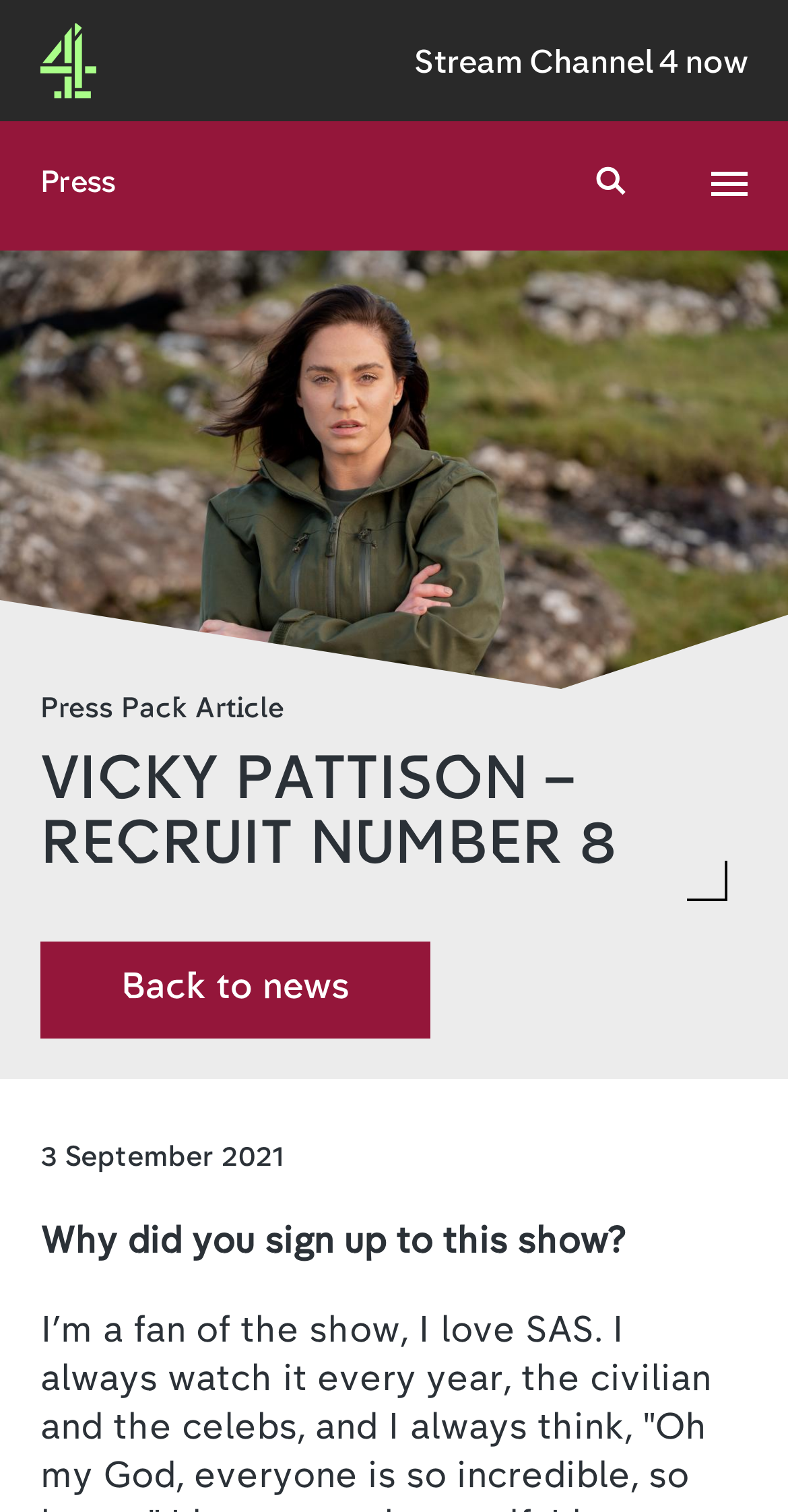Based on the visual content of the image, answer the question thoroughly: When was the article published?

The publication date of the article can be found in the text '3 September 2021' which is located below the category information.